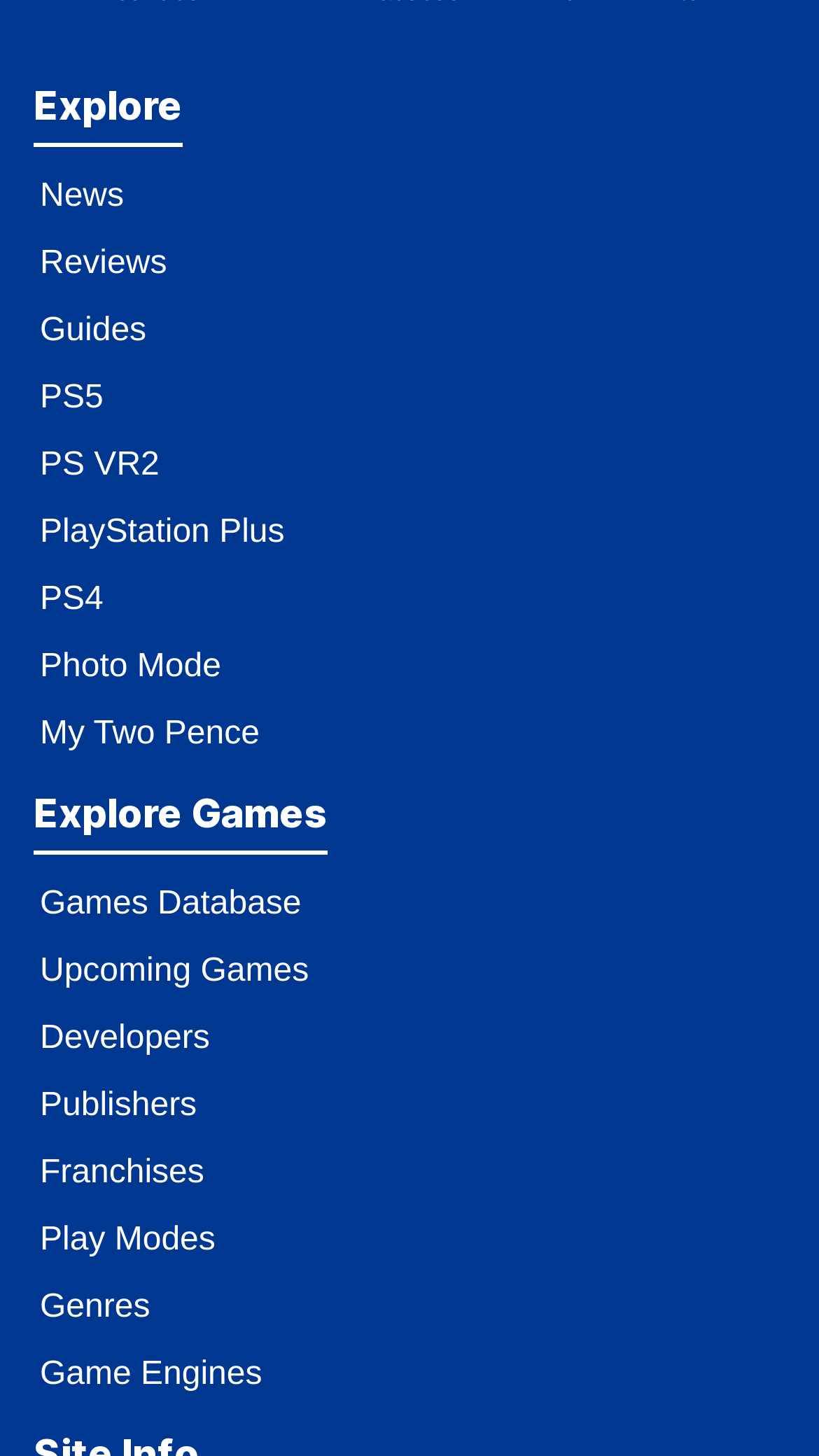Please specify the bounding box coordinates of the area that should be clicked to accomplish the following instruction: "Check out Photo Mode". The coordinates should consist of four float numbers between 0 and 1, i.e., [left, top, right, bottom].

[0.026, 0.424, 0.293, 0.491]